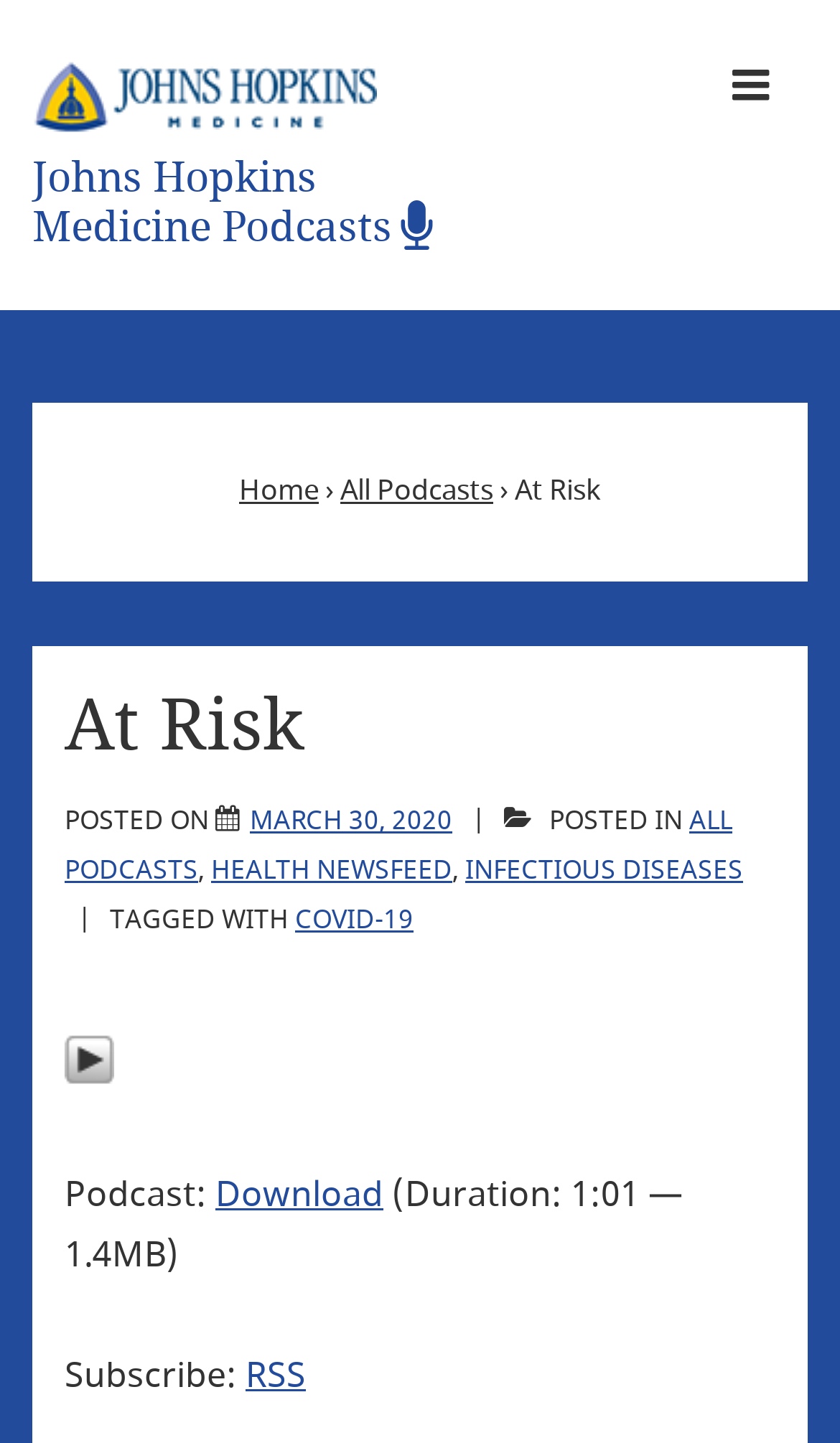What is the name of the medicine organization?
Using the details shown in the screenshot, provide a comprehensive answer to the question.

The name of the medicine organization can be found in the top-left corner of the webpage, where it says 'Johns Hopkins Medicine' with an image of the organization's logo next to it.